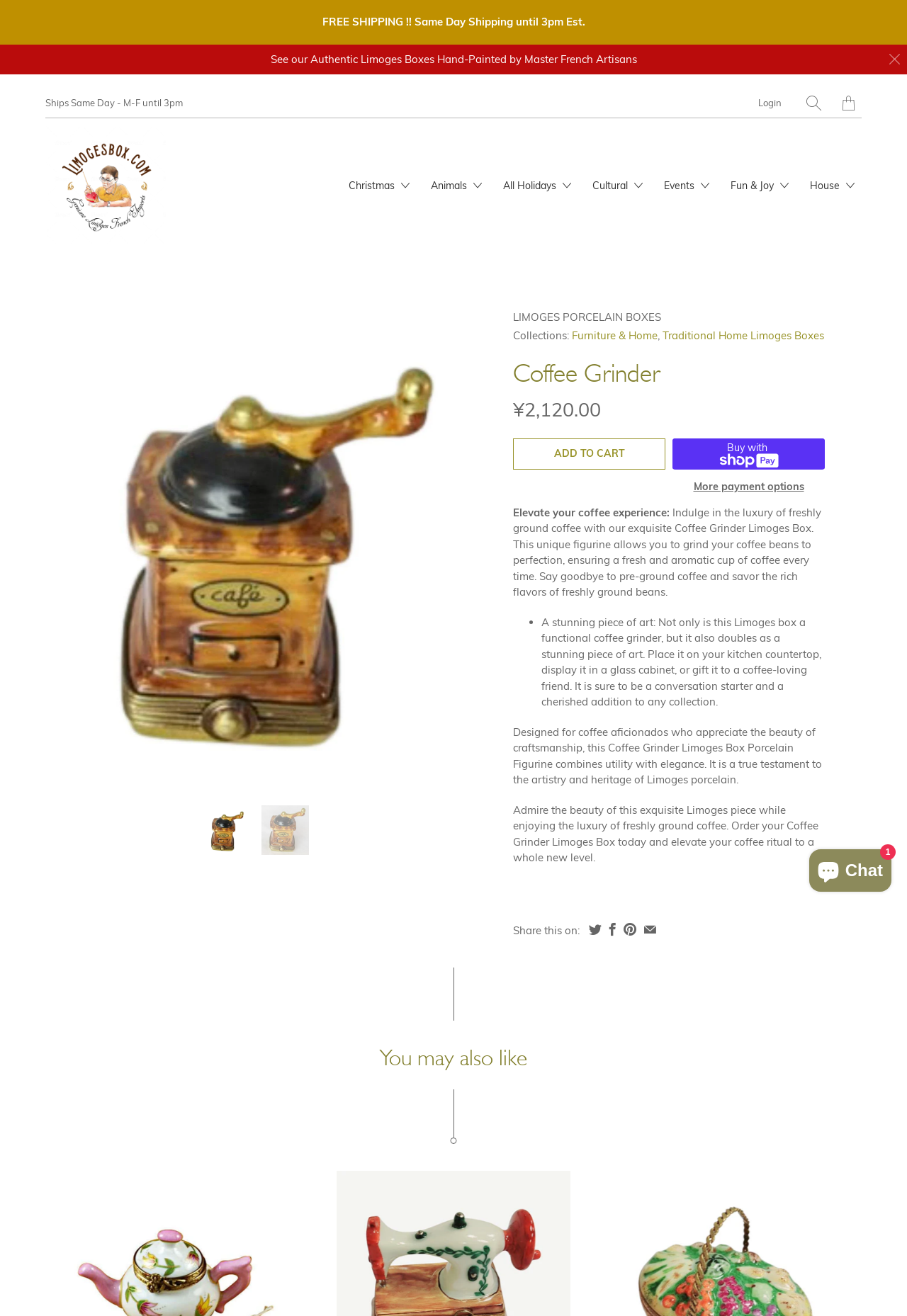What is the shipping policy?
Using the visual information, reply with a single word or short phrase.

Free shipping